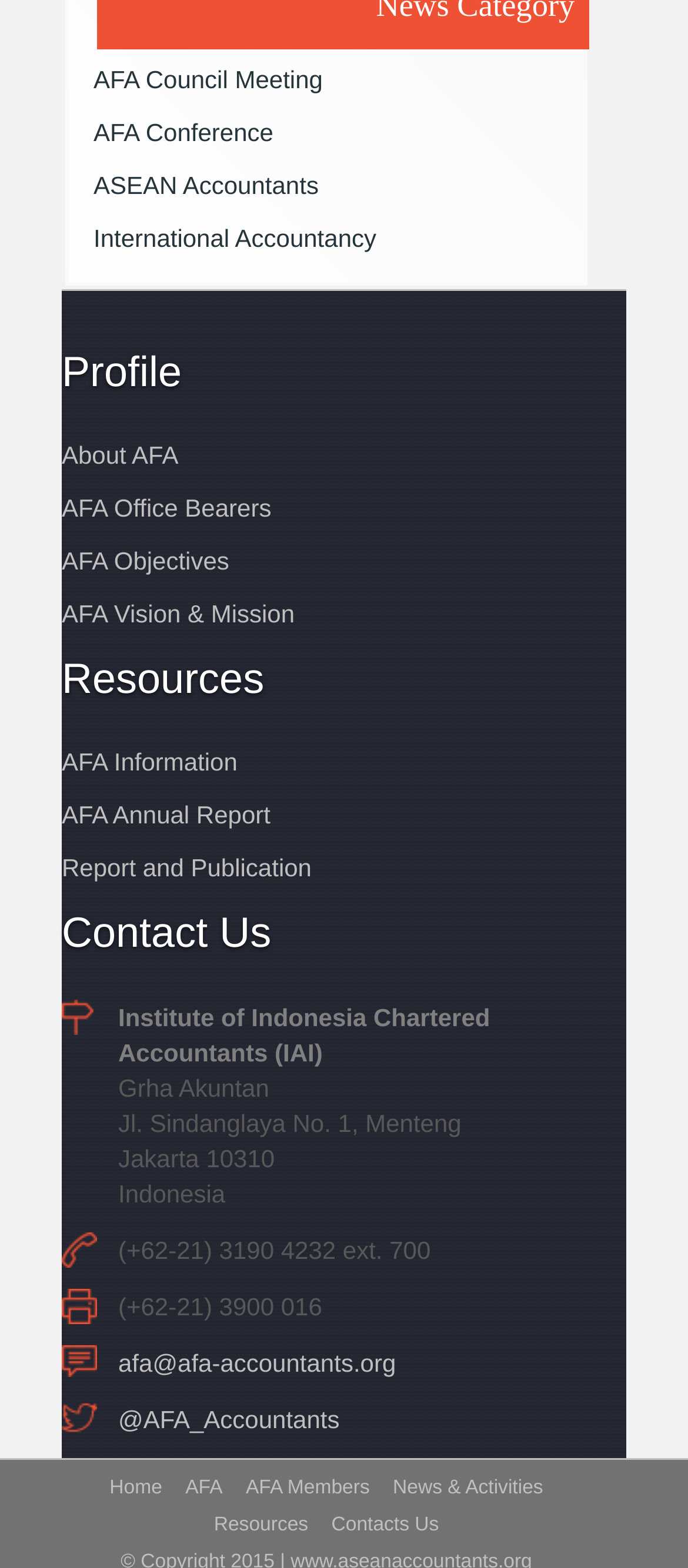Please respond in a single word or phrase: 
What is the email address of the organization?

afa@afa-accountants.org